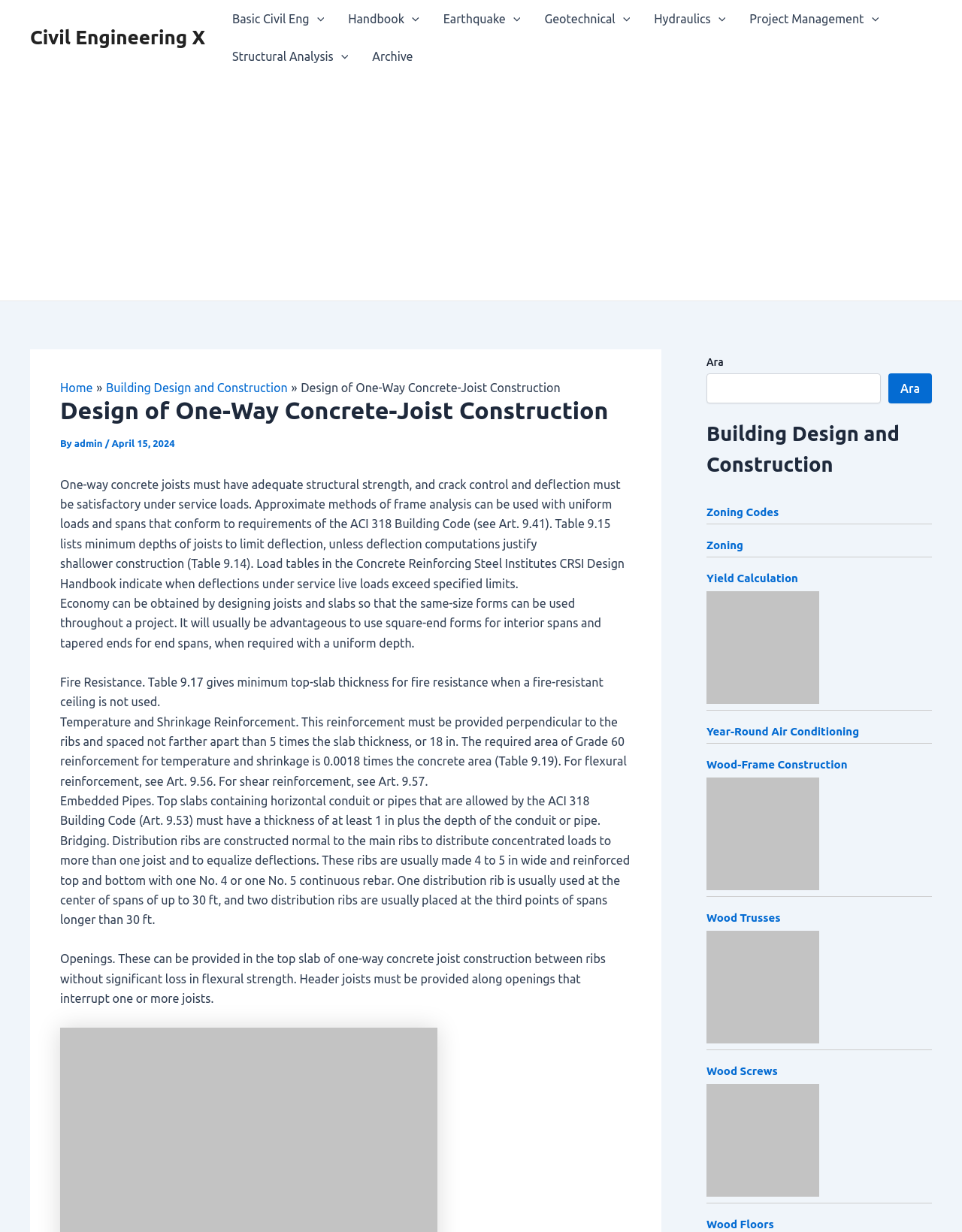Please provide the bounding box coordinates for the element that needs to be clicked to perform the instruction: "Click on the 'Archive' link". The coordinates must consist of four float numbers between 0 and 1, formatted as [left, top, right, bottom].

[0.374, 0.03, 0.442, 0.061]